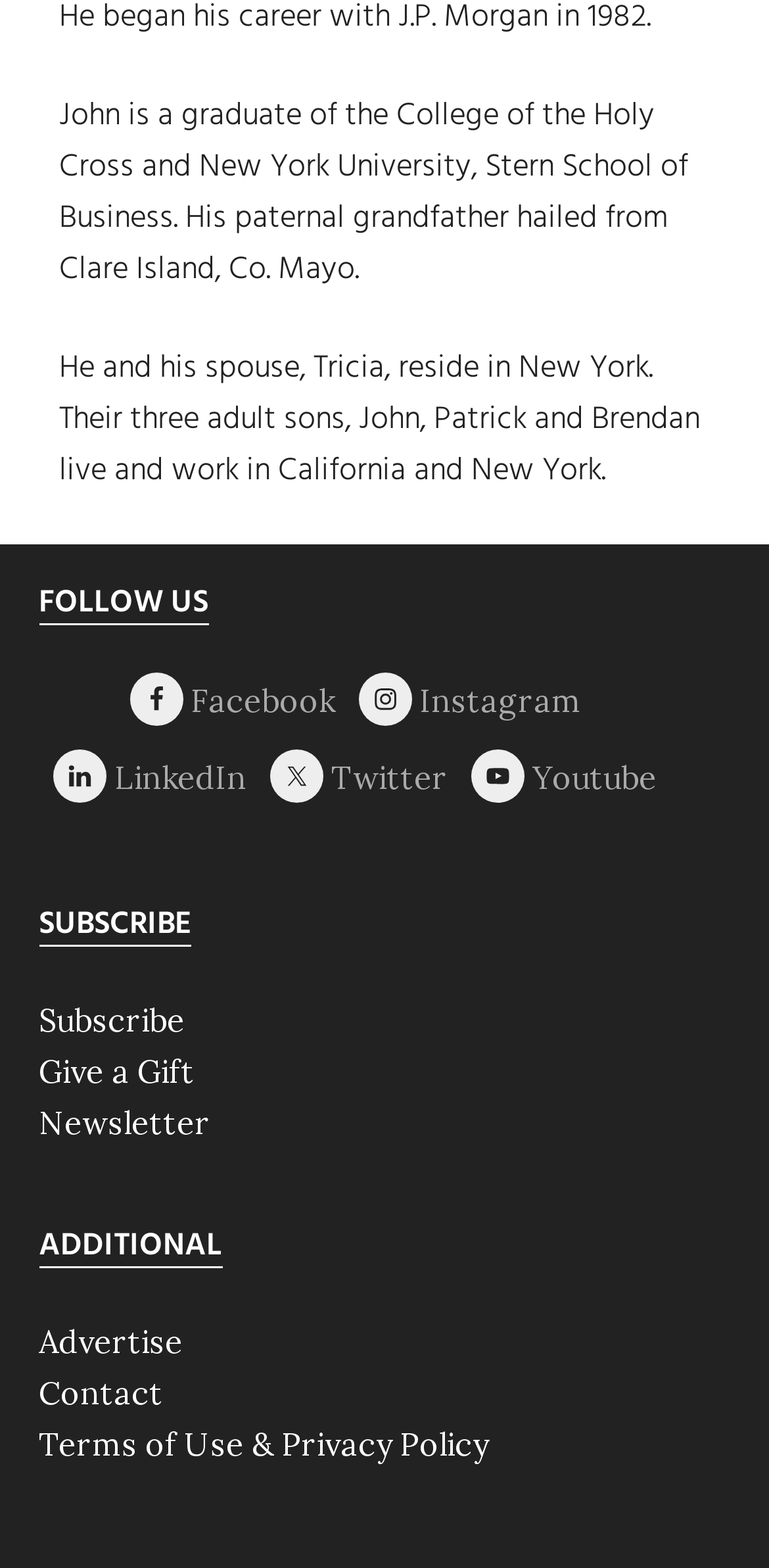Calculate the bounding box coordinates for the UI element based on the following description: "LinkedIn". Ensure the coordinates are four float numbers between 0 and 1, i.e., [left, top, right, bottom].

[0.069, 0.478, 0.138, 0.512]